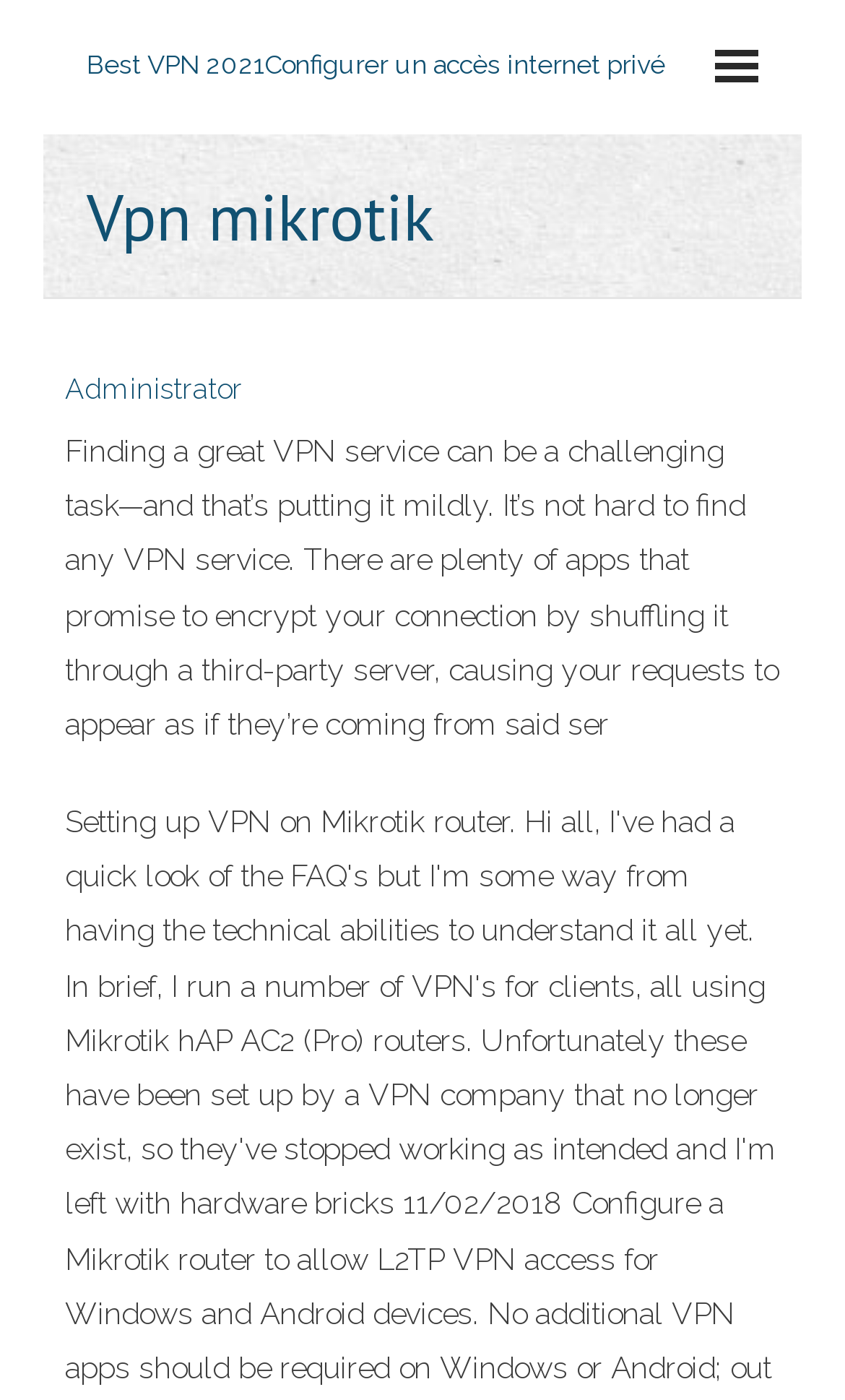What is the tone of the webpage content?
Please describe in detail the information shown in the image to answer the question.

The StaticText element provides a neutral and informative tone, explaining the challenges of finding a great VPN service and how it works, without expressing any emotions or biases.